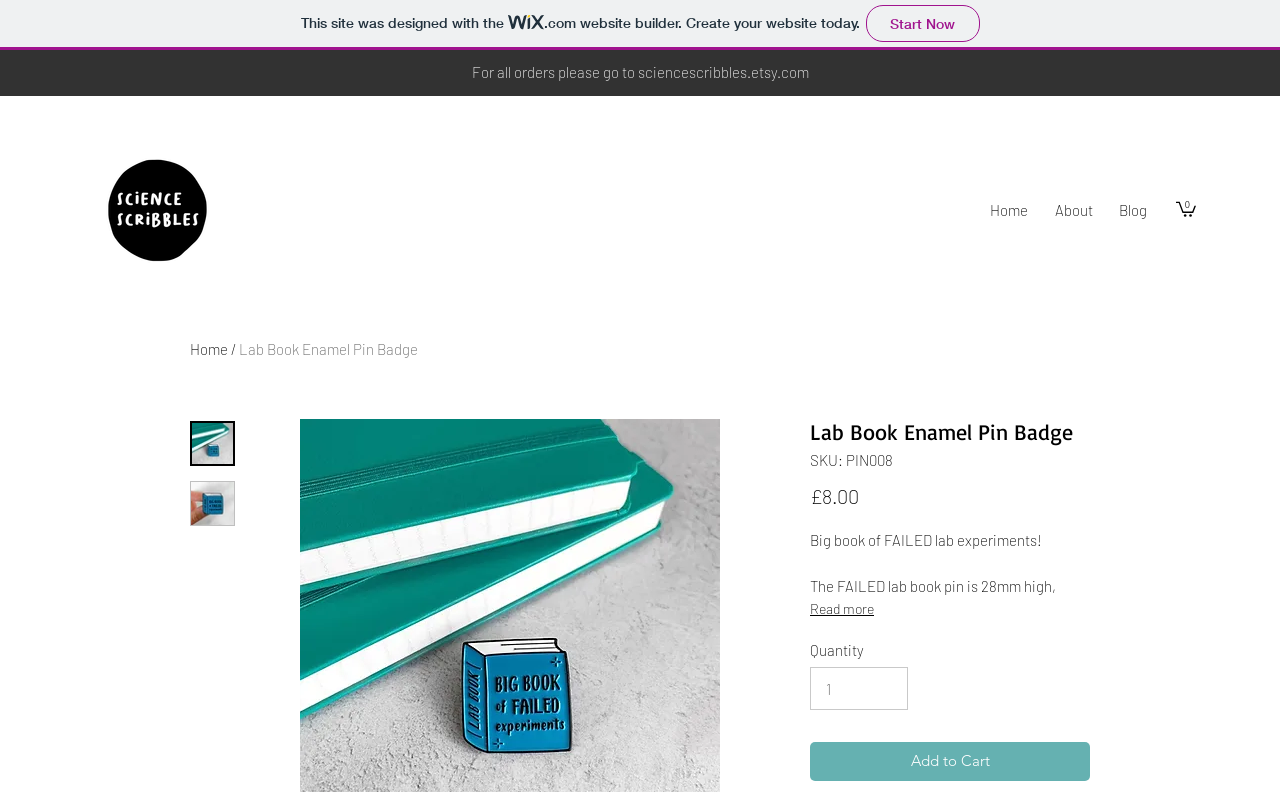How many items are in the cart?
Answer the question with a single word or phrase by looking at the picture.

0